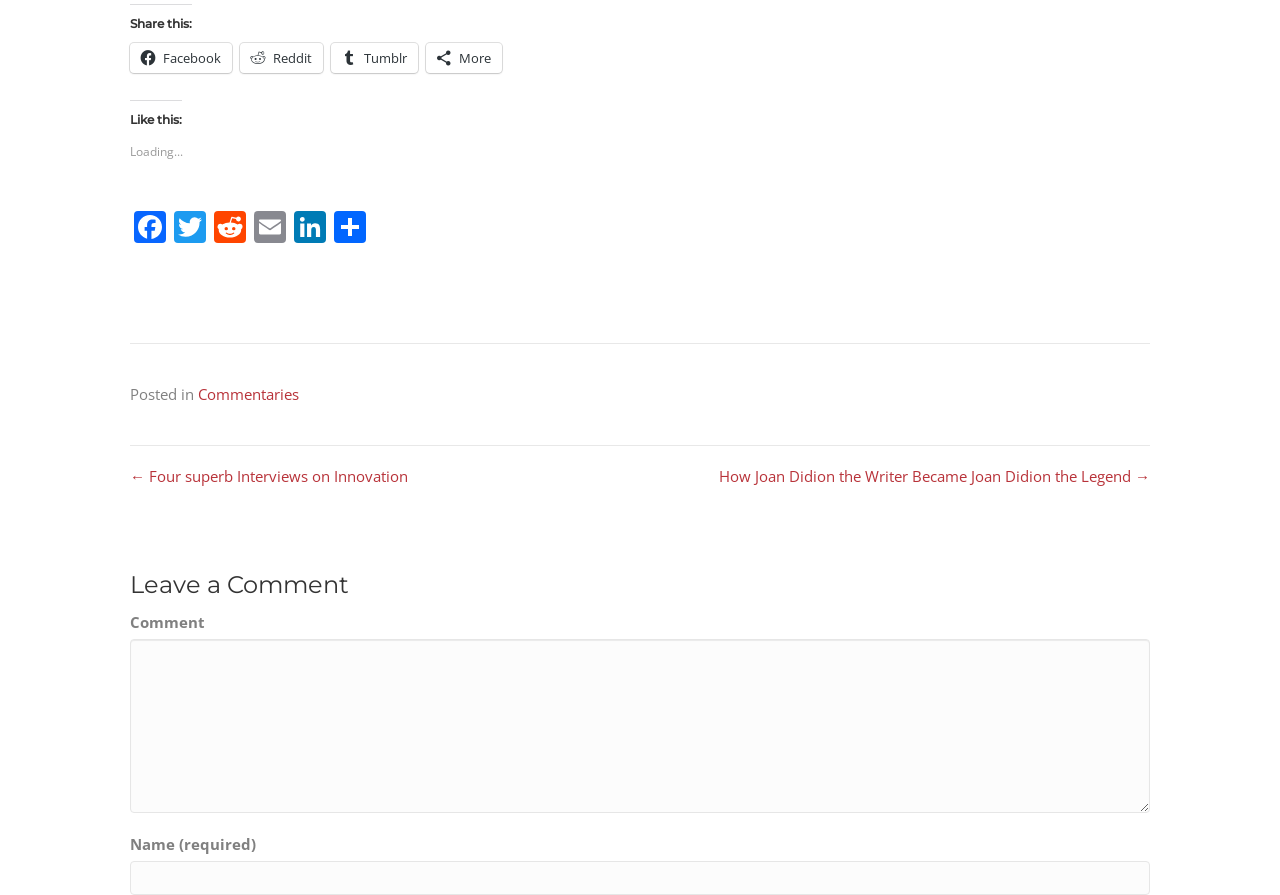What can be done with the textbox below 'Leave a Comment'?
Analyze the image and deliver a detailed answer to the question.

The textbox is labeled as 'Comment' and is present below 'Leave a Comment', which suggests that it is for entering a comment.